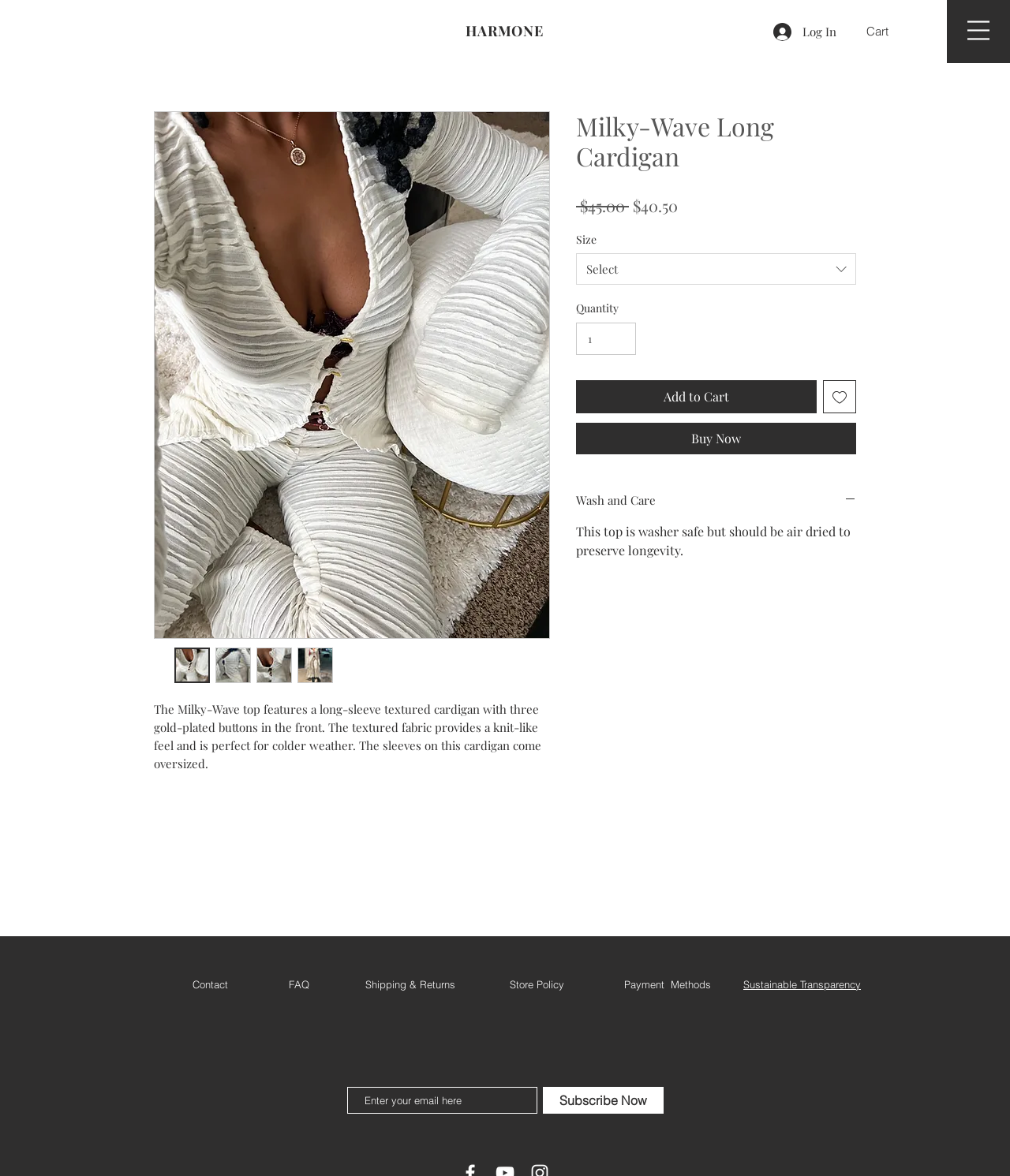Bounding box coordinates are specified in the format (top-left x, top-left y, bottom-right x, bottom-right y). All values are floating point numbers bounded between 0 and 1. Please provide the bounding box coordinate of the region this sentence describes: Select

[0.57, 0.216, 0.848, 0.242]